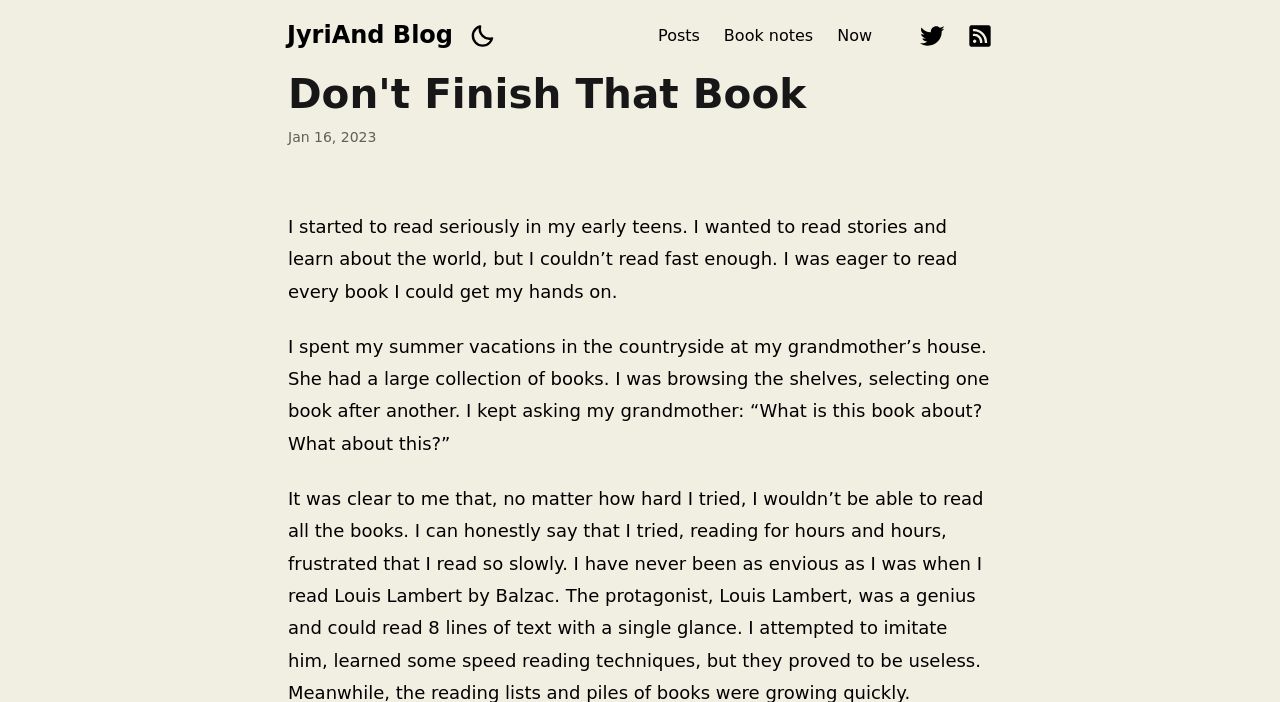Refer to the image and provide an in-depth answer to the question:
What is the author's grandmother's house location?

From the text 'I spent my summer vacations in the countryside at my grandmother’s house.', I inferred that the author's grandmother's house is located in the countryside.